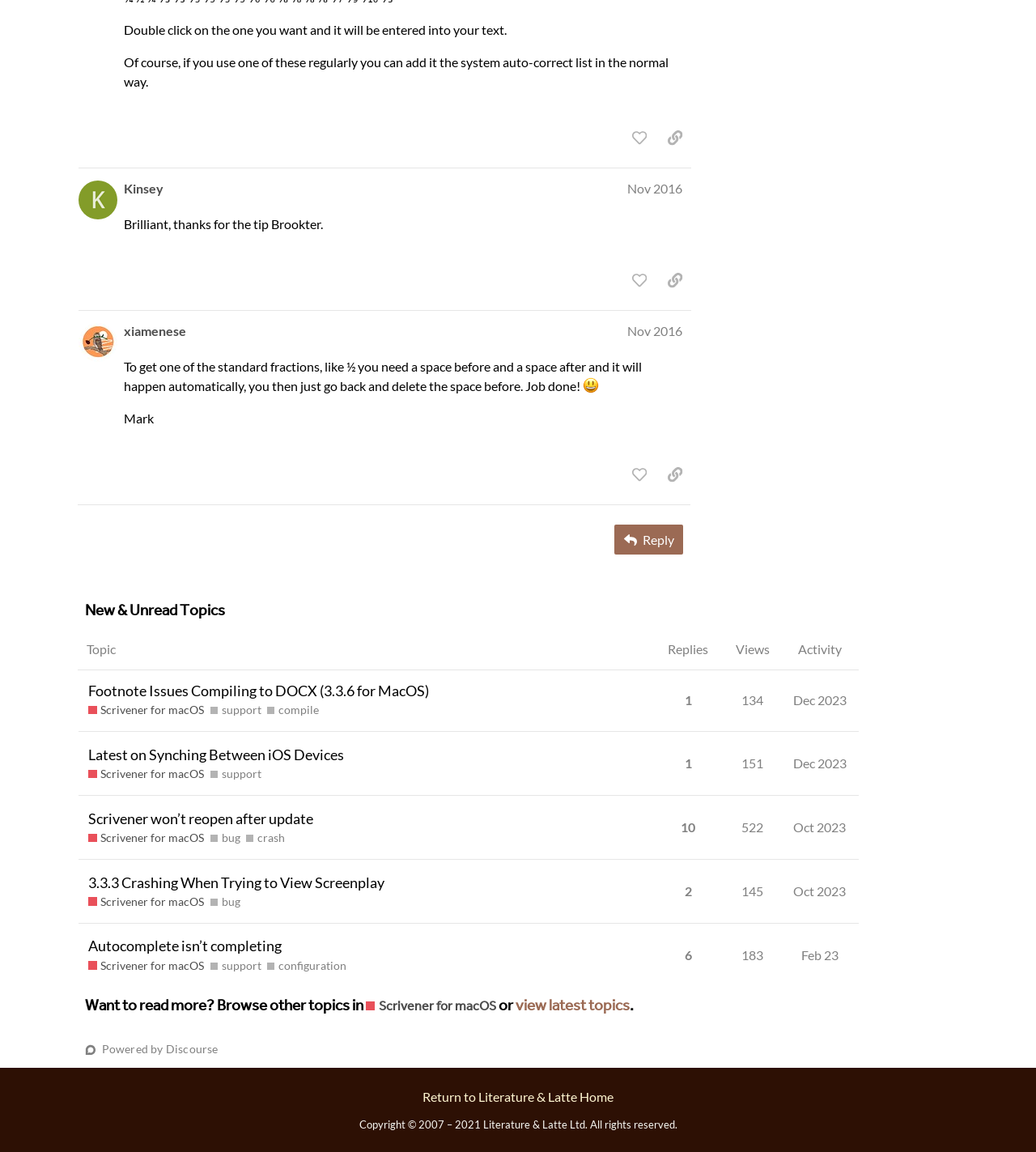Find the bounding box coordinates of the clickable area that will achieve the following instruction: "sort by replies".

[0.633, 0.546, 0.695, 0.581]